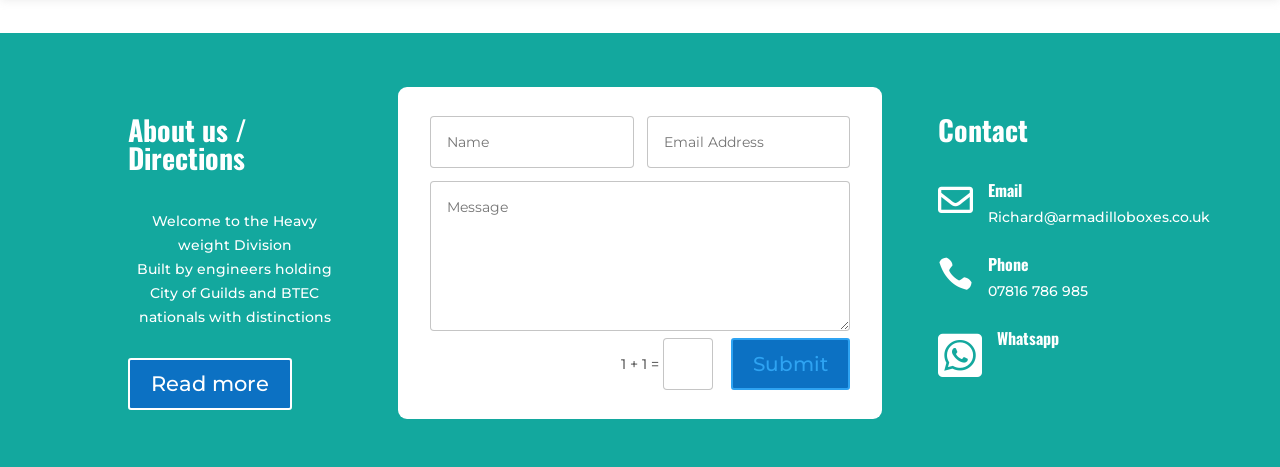Determine the bounding box coordinates of the region to click in order to accomplish the following instruction: "Click the 'Phone' link". Provide the coordinates as four float numbers between 0 and 1, specifically [left, top, right, bottom].

[0.772, 0.54, 0.804, 0.591]